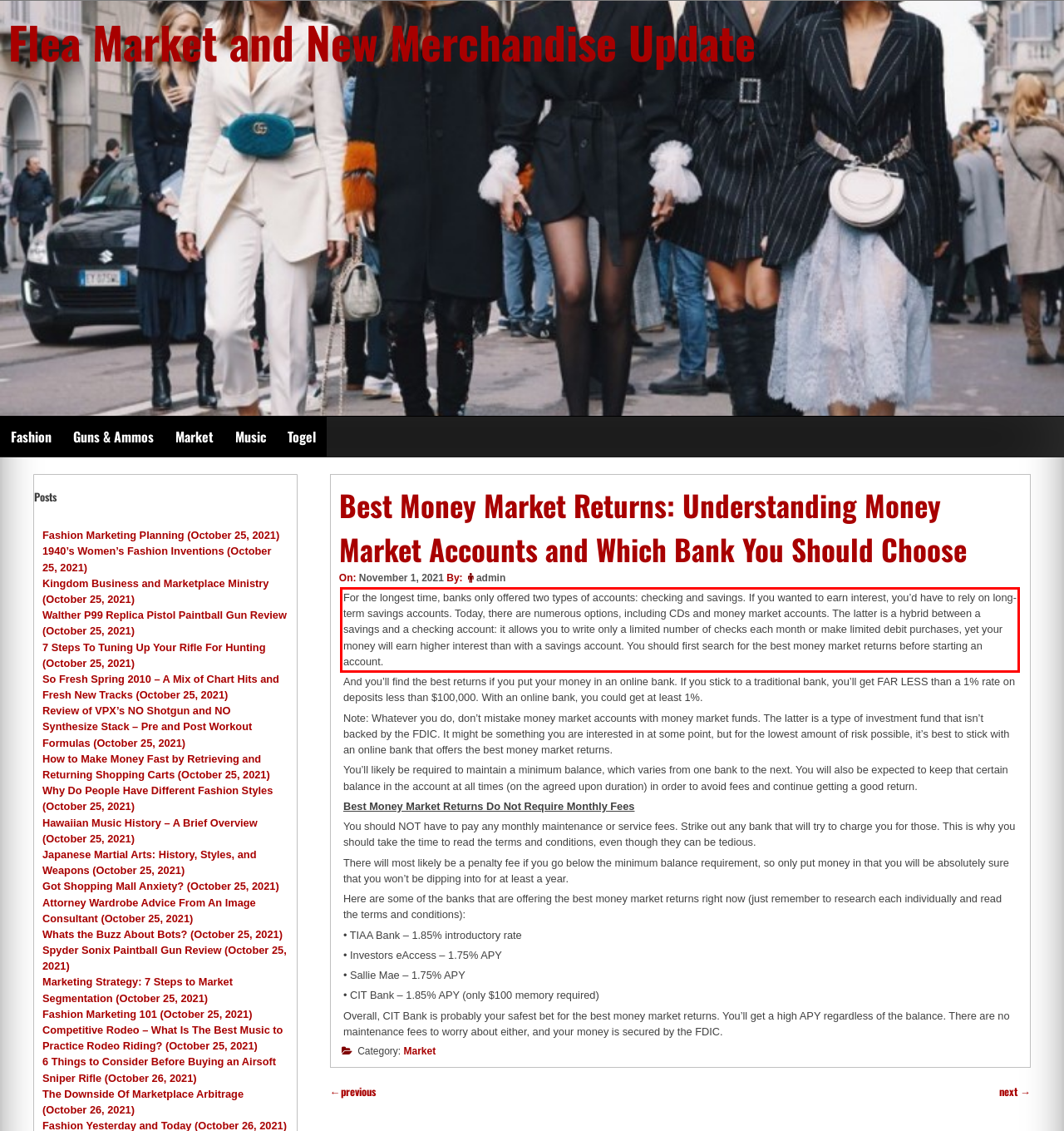You have a screenshot of a webpage with a UI element highlighted by a red bounding box. Use OCR to obtain the text within this highlighted area.

For the longest time, banks only offered two types of accounts: checking and savings. If you wanted to earn interest, you’d have to rely on long-term savings accounts. Today, there are numerous options, including CDs and money market accounts. The latter is a hybrid between a savings and a checking account: it allows you to write only a limited number of checks each month or make limited debit purchases, yet your money will earn higher interest than with a savings account. You should first search for the best money market returns before starting an account.